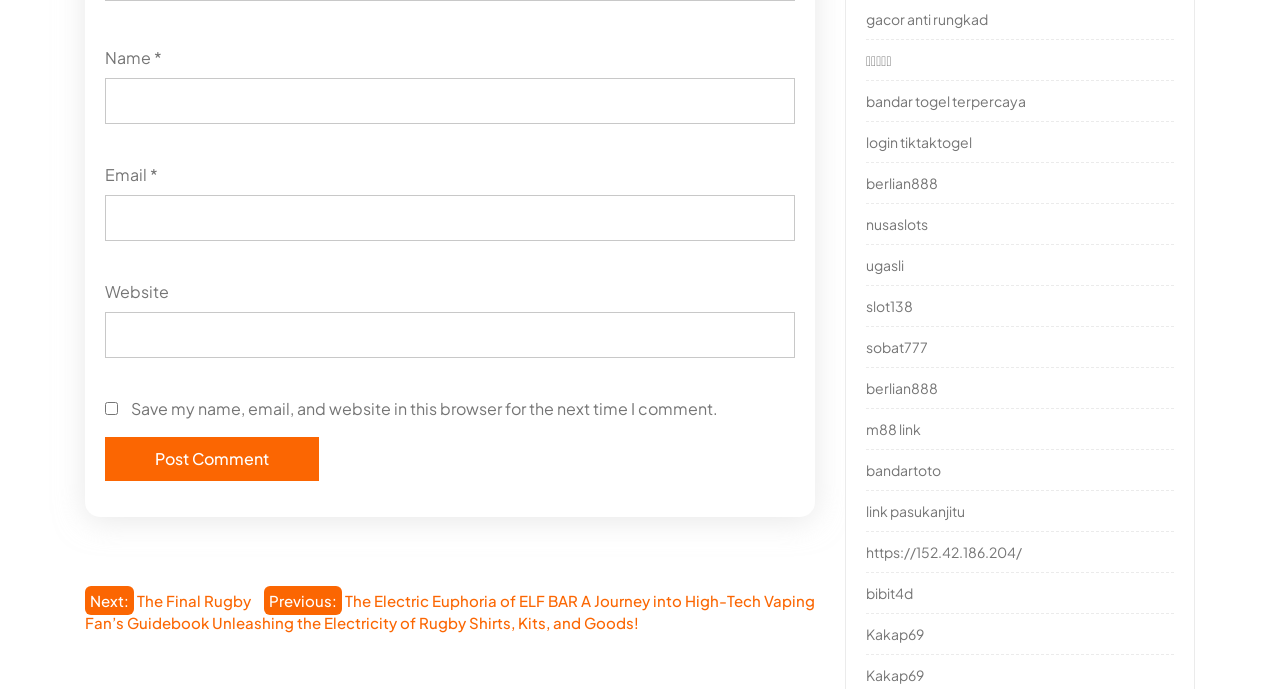Using the details in the image, give a detailed response to the question below:
What is the purpose of the links at the bottom of the page?

The links at the bottom of the page, such as 'gacor anti rungkad', 'สล็อต', and others, appear to be external links that navigate to other websites, possibly related to gaming or online services.